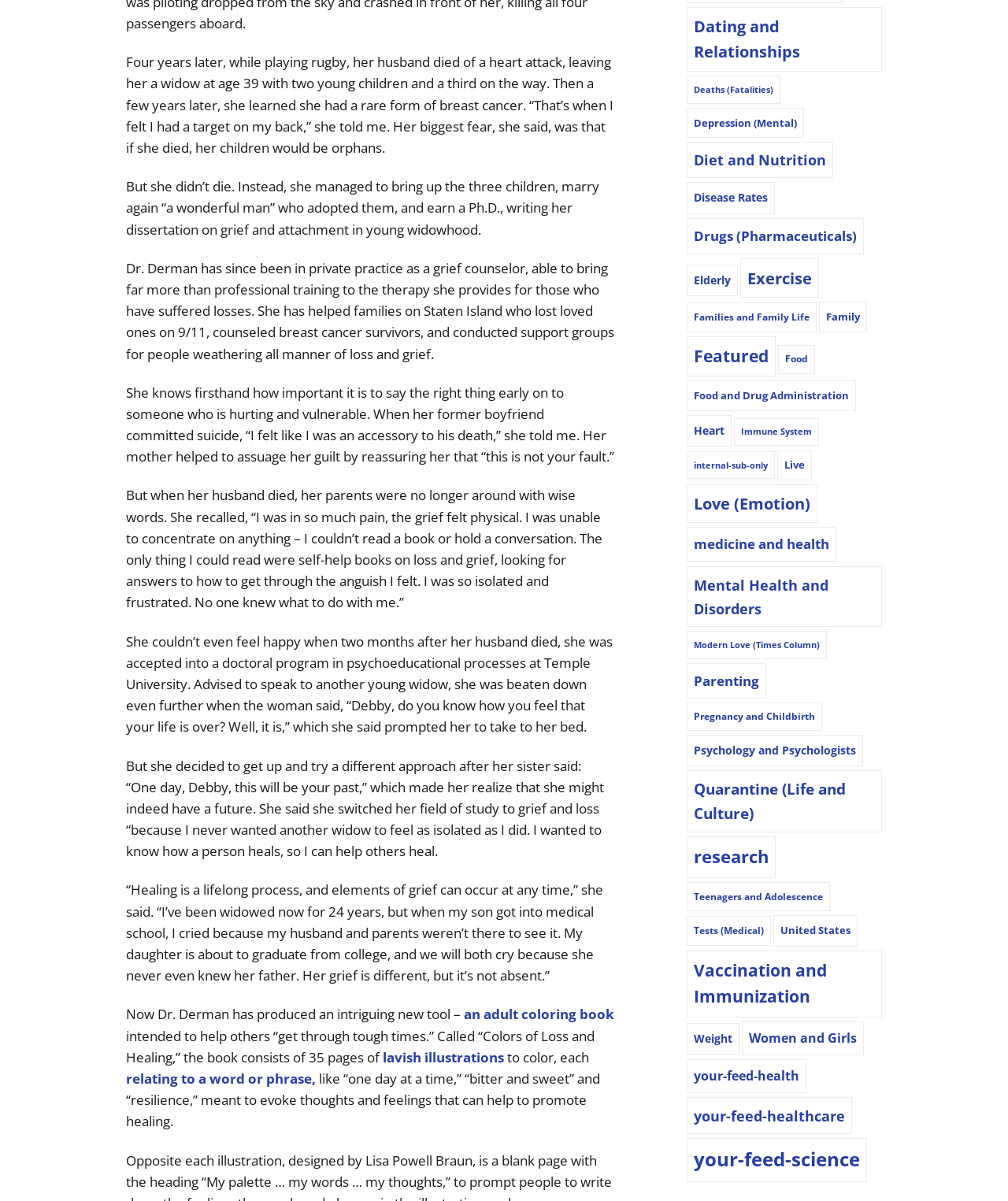How many pages are in Dr. Derman's book?
Please provide a full and detailed response to the question.

According to the text, Dr. Derman's book 'Colors of Loss and Healing' consists of 35 pages of lavish illustrations to color, each relating to a word or phrase meant to evoke thoughts and feelings that can help to promote healing.